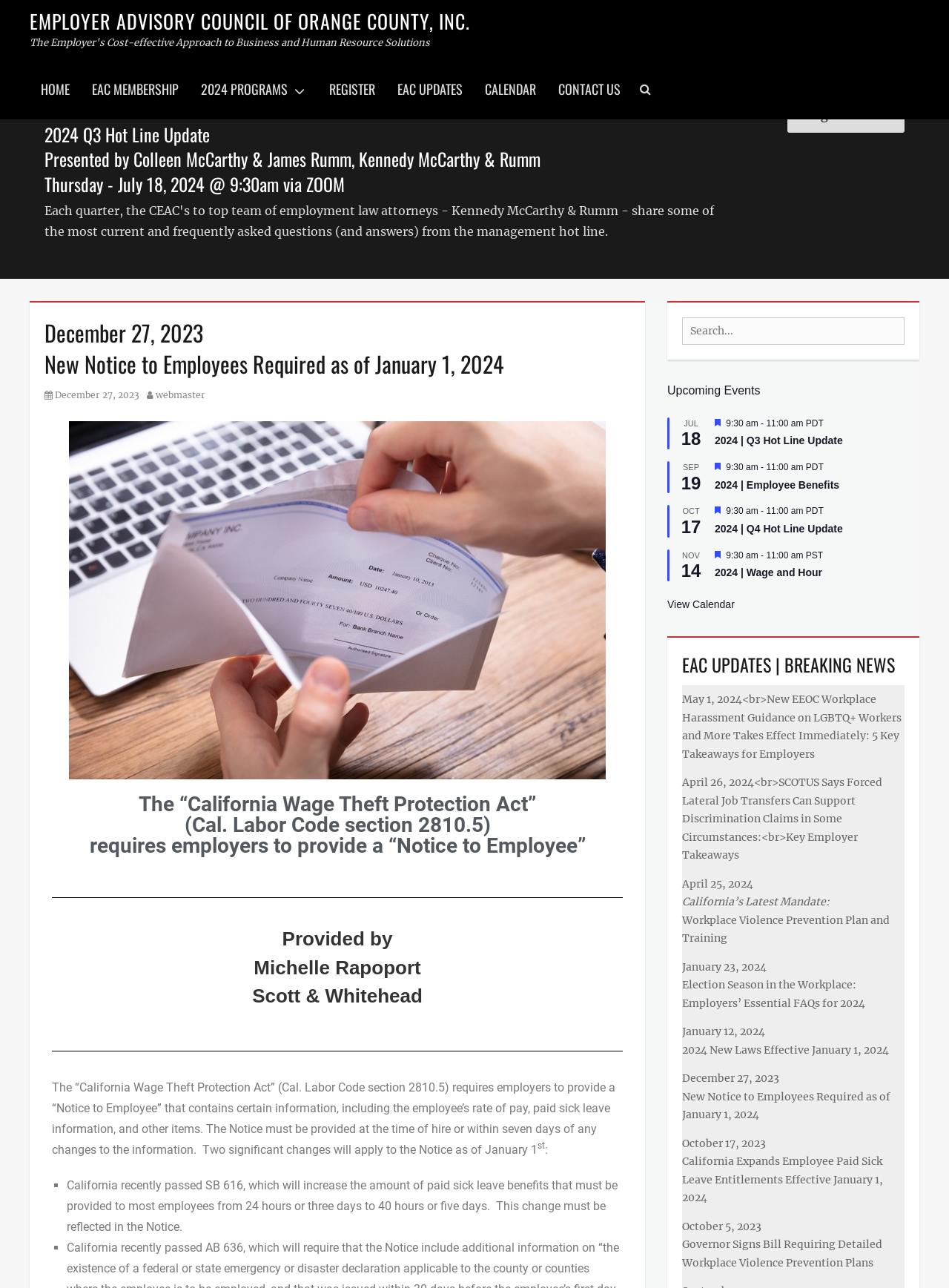Determine the bounding box coordinates for the region that must be clicked to execute the following instruction: "Click on the 'HOME' link".

[0.031, 0.046, 0.085, 0.093]